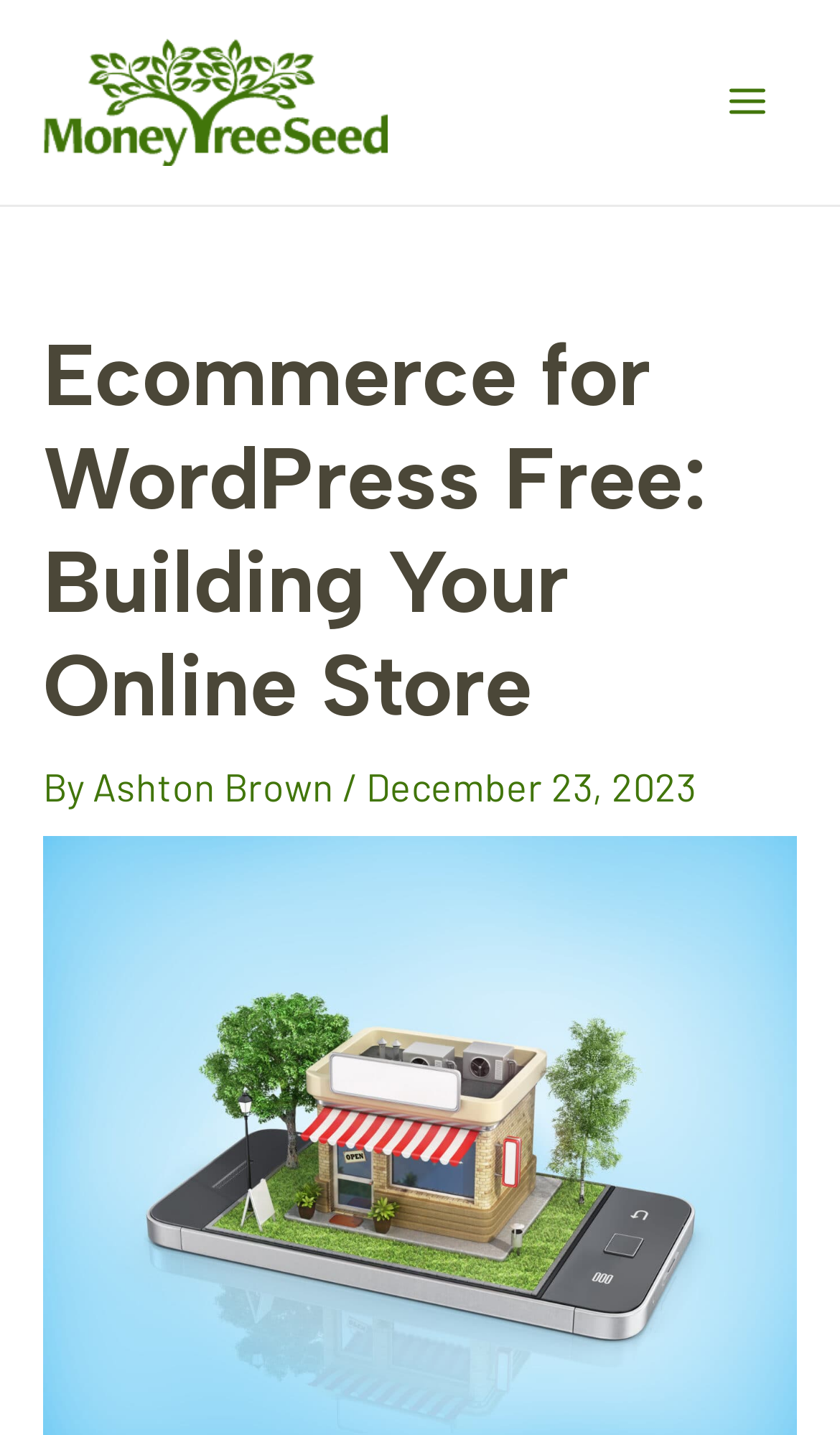When was the article published?
Use the information from the image to give a detailed answer to the question.

The article was published on 'December 23, 2023' which is a static text element located below the author's name, with a bounding box of [0.436, 0.531, 0.828, 0.564].